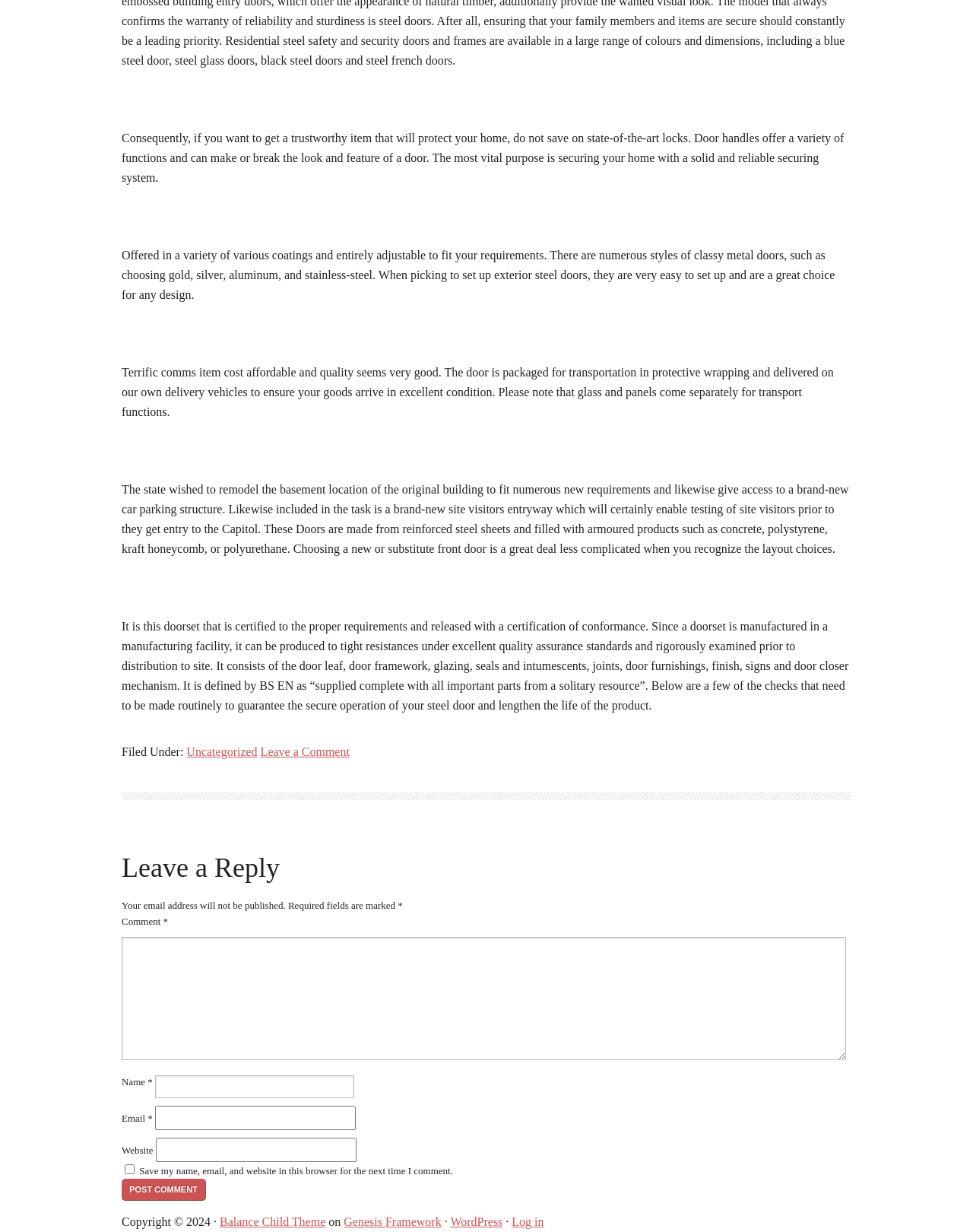Please identify the coordinates of the bounding box that should be clicked to fulfill this instruction: "Log in".

[0.526, 0.987, 0.559, 0.997]